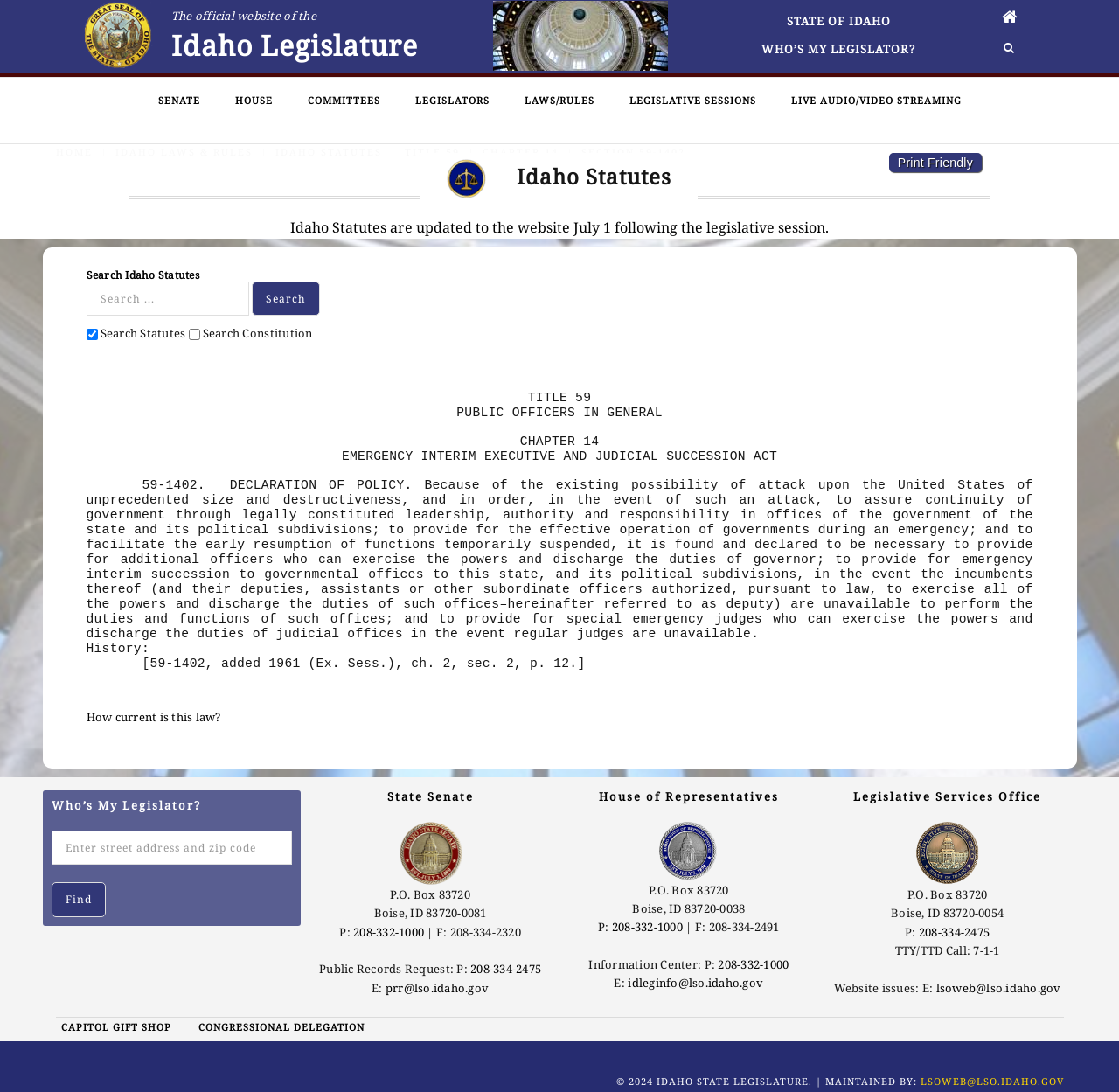How many links are available on the top navigation bar?
Based on the screenshot, provide your answer in one word or phrase.

7